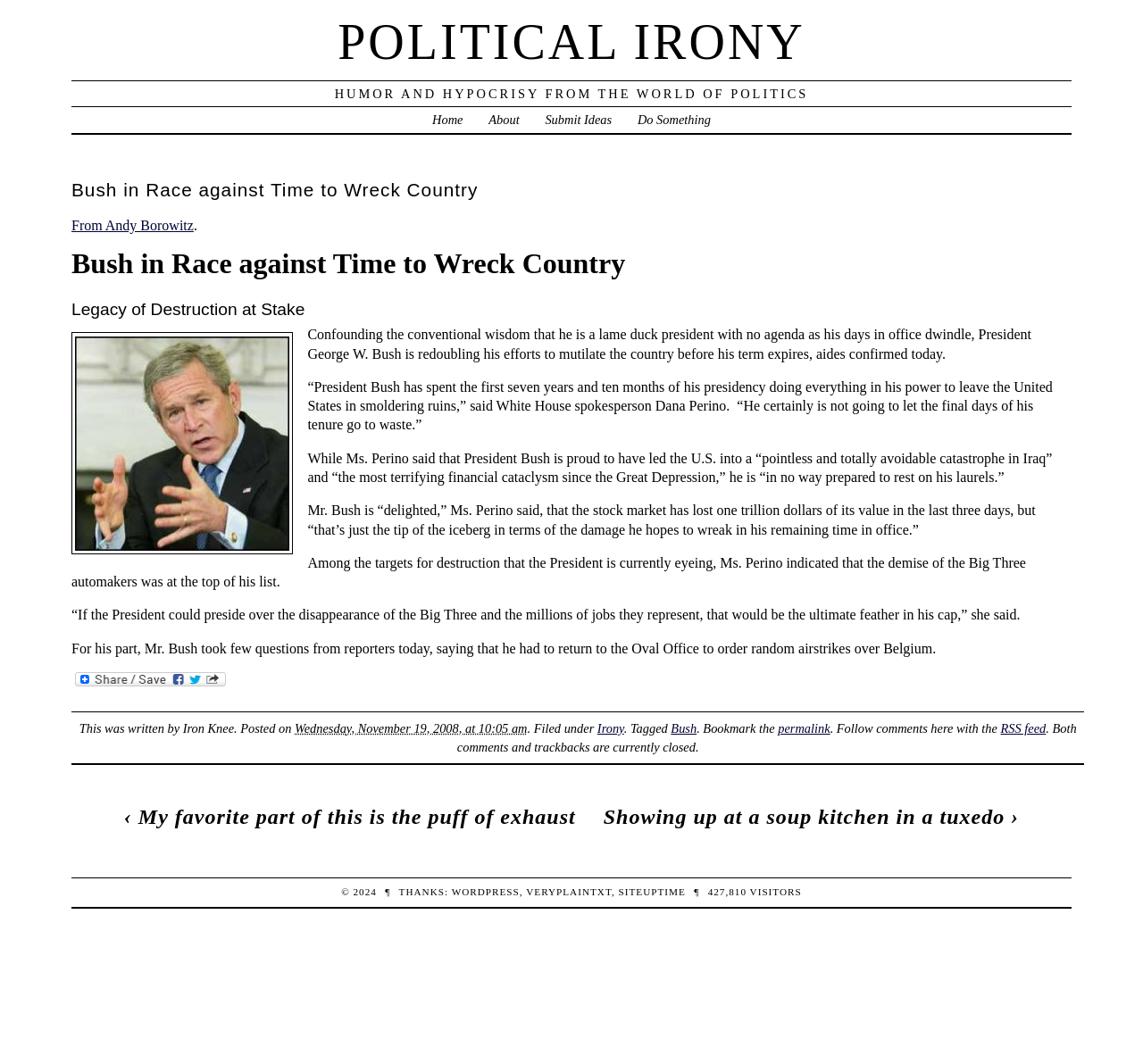Please find the bounding box coordinates of the section that needs to be clicked to achieve this instruction: "View the 'Irony' category".

[0.523, 0.678, 0.546, 0.691]